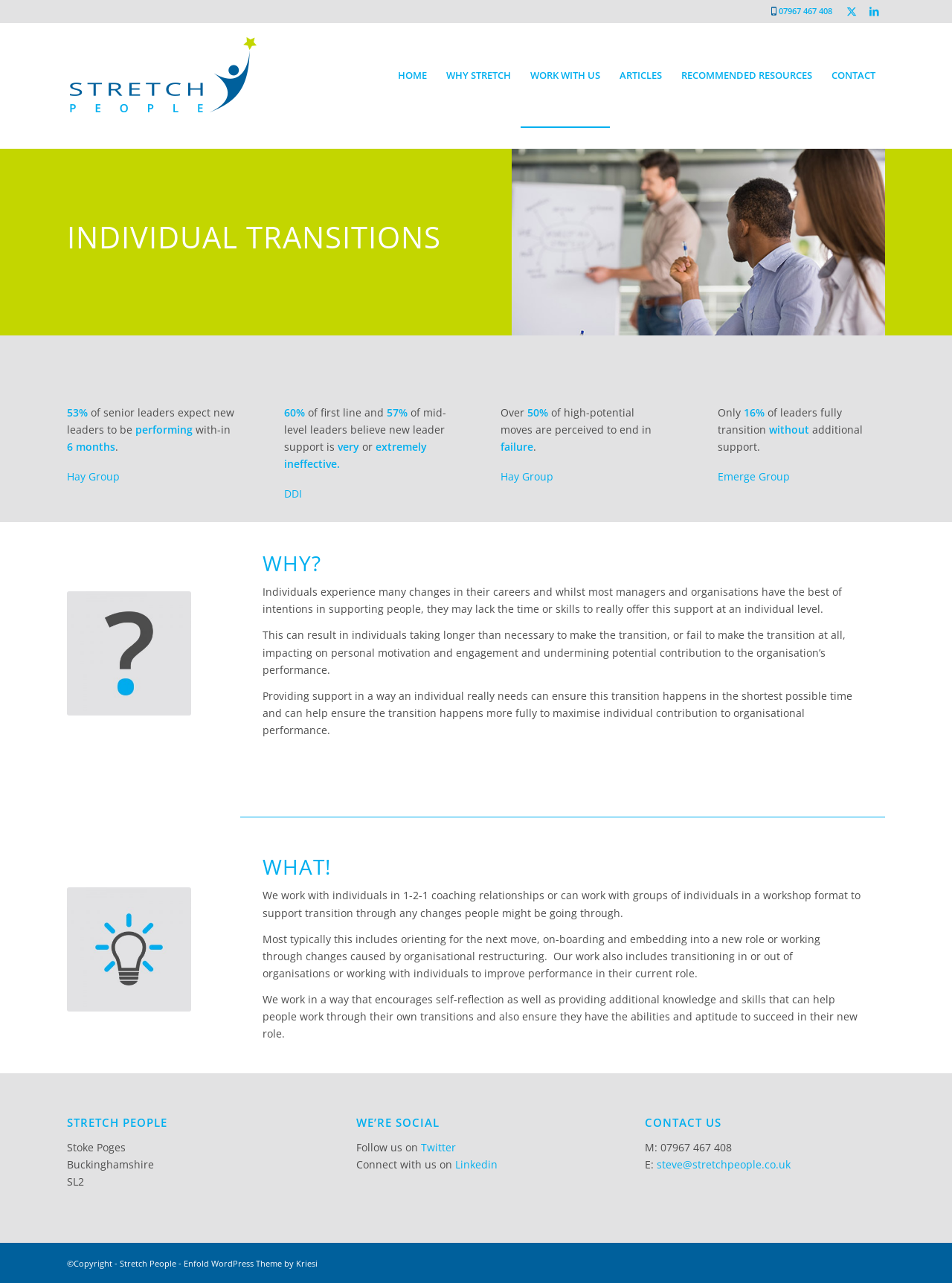Can you give a detailed response to the following question using the information from the image? What is the purpose of the 'WHY STRETCH' section?

I inferred the purpose of the 'WHY STRETCH' section by reading the text, which explains that individuals experience many changes in their careers and may lack the time or skills to really offer support at an individual level, resulting in longer transition times or failure to transition.